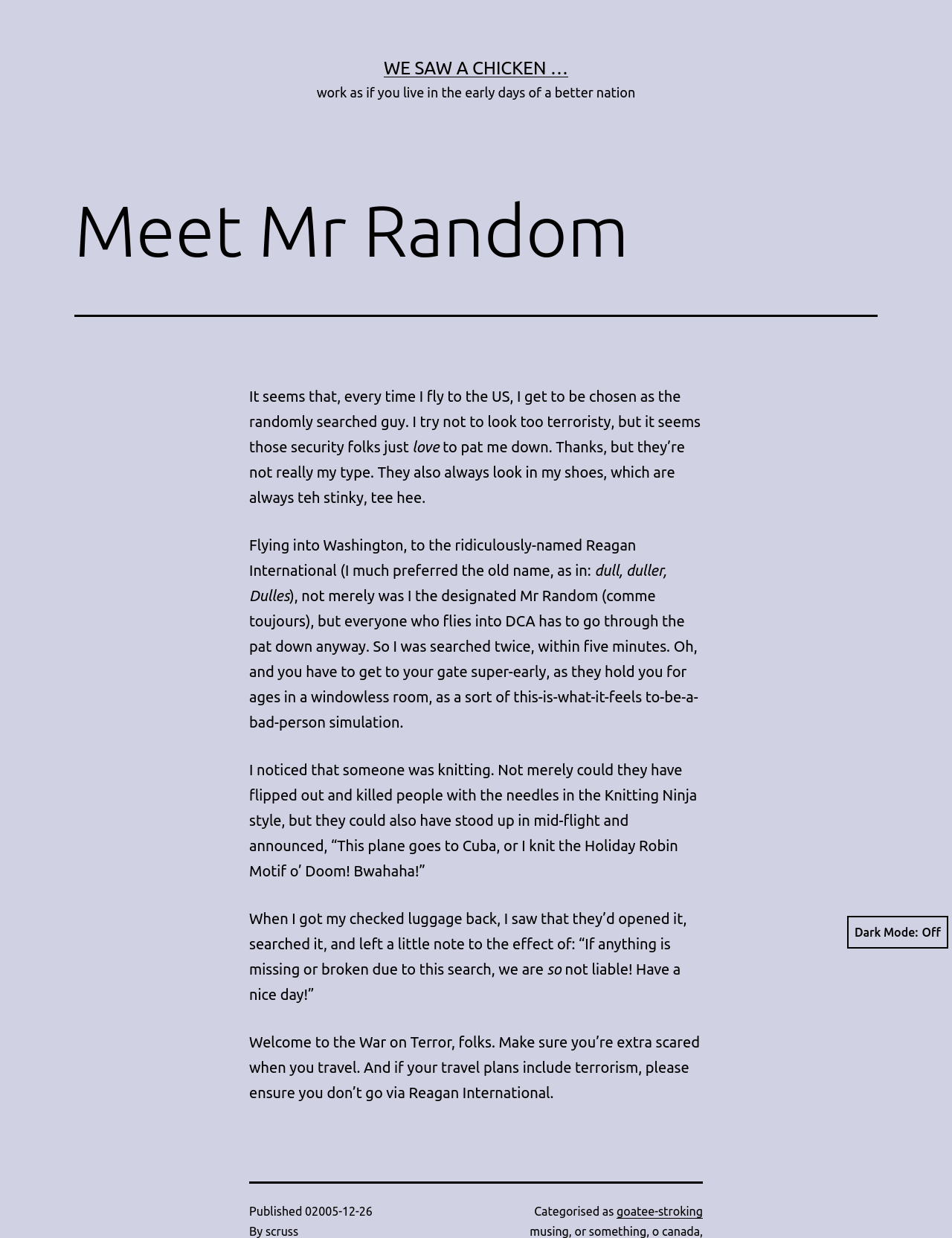Answer the question in a single word or phrase:
What does the note left by the security personnel say?

Not liable